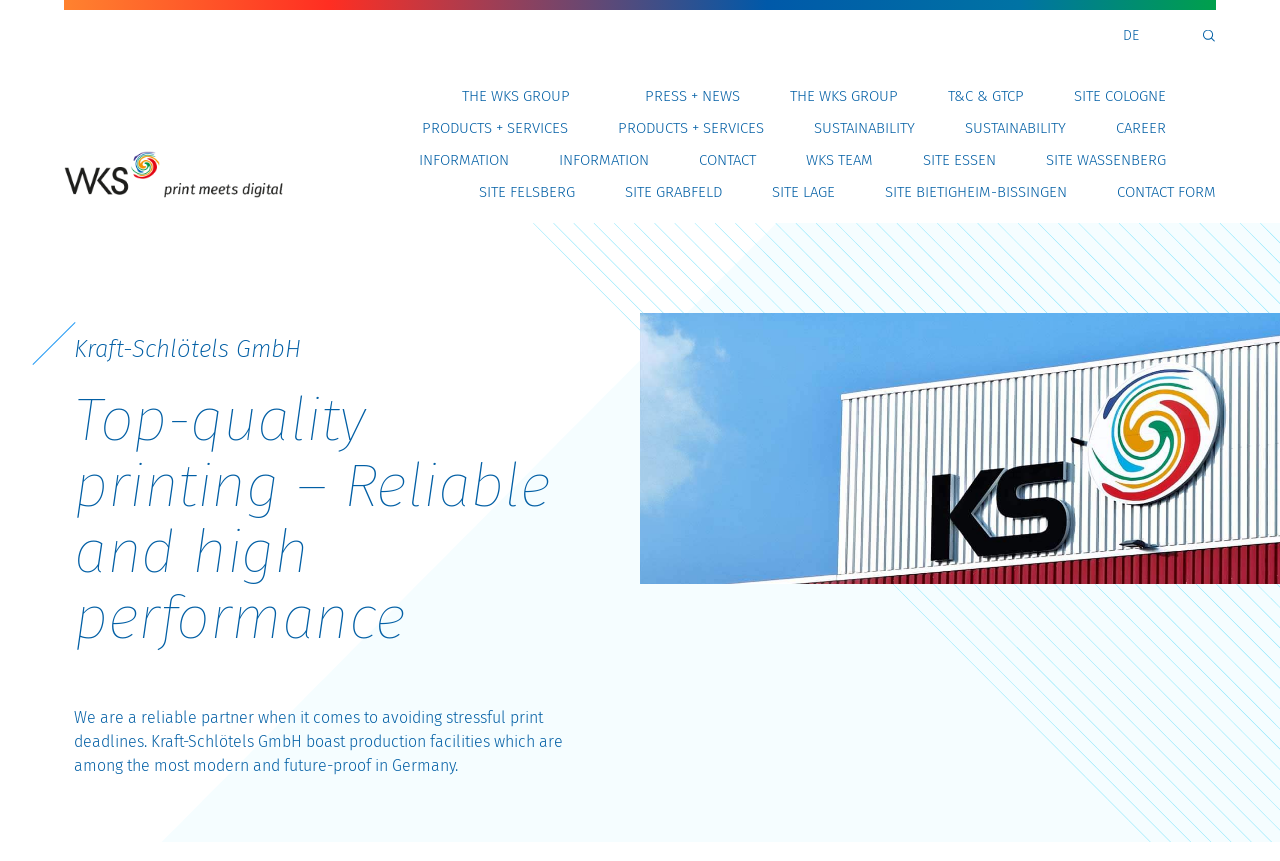Using the information in the image, give a detailed answer to the following question: How many images are on the webpage?

I counted the number of image elements on the webpage by looking at the elements with the 'image' type. There are 2 images in total, one is the logo and the other is a header image.